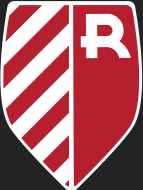What is Rema Dri-Vac known for?
Provide a detailed and well-explained answer to the question.

As a leading manufacturer with over 70 years of expertise, Rema Dri-Vac specializes in high-quality equipment, particularly known for their Burks Pumps, which are a testament to their commitment to durability and long-lasting performance.